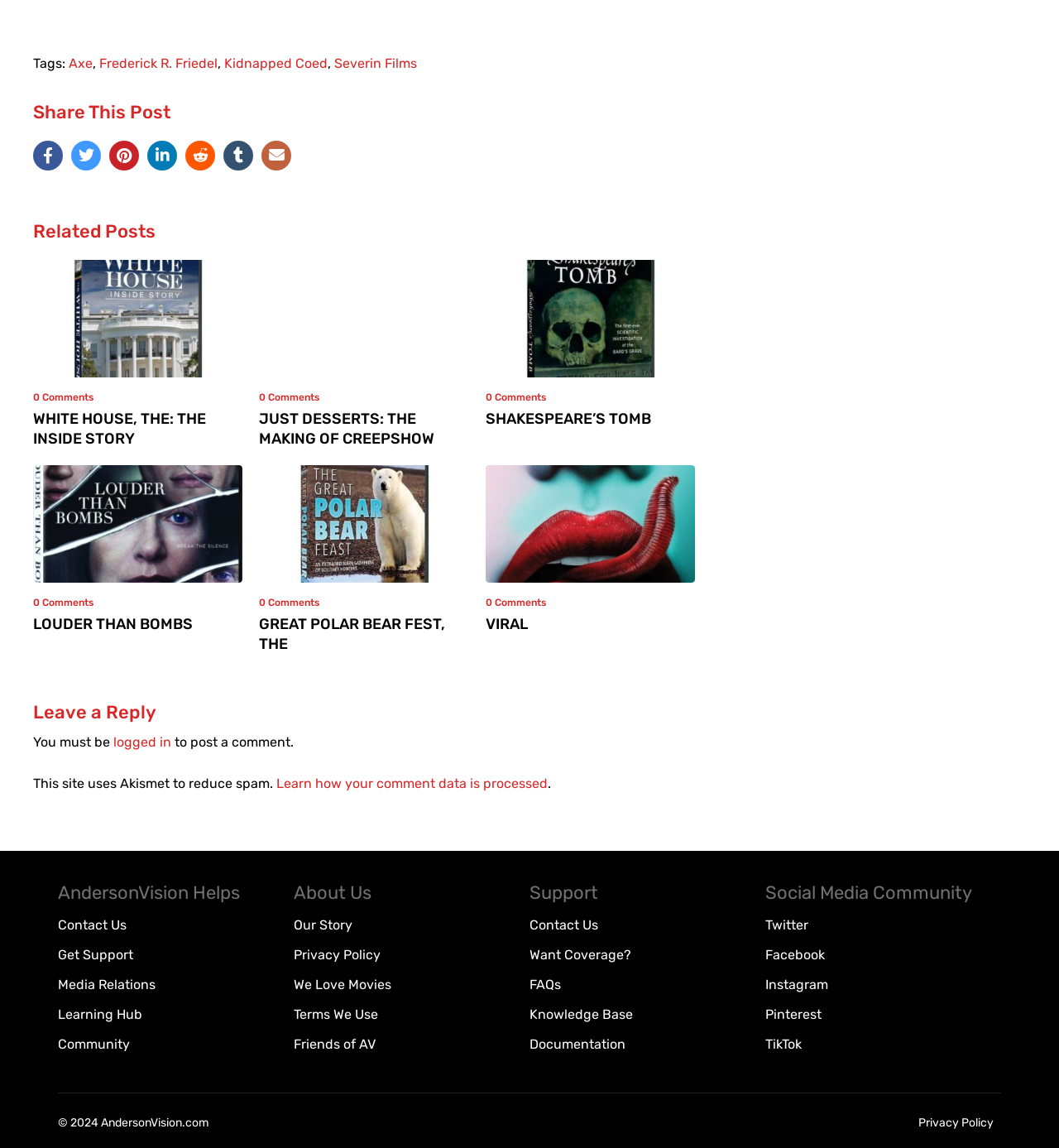What is the last related post?
Please provide a comprehensive answer to the question based on the webpage screenshot.

I looked at the list of related posts and found that the last one is 'VIRAL', which is a heading element with the text 'VIRAL'.